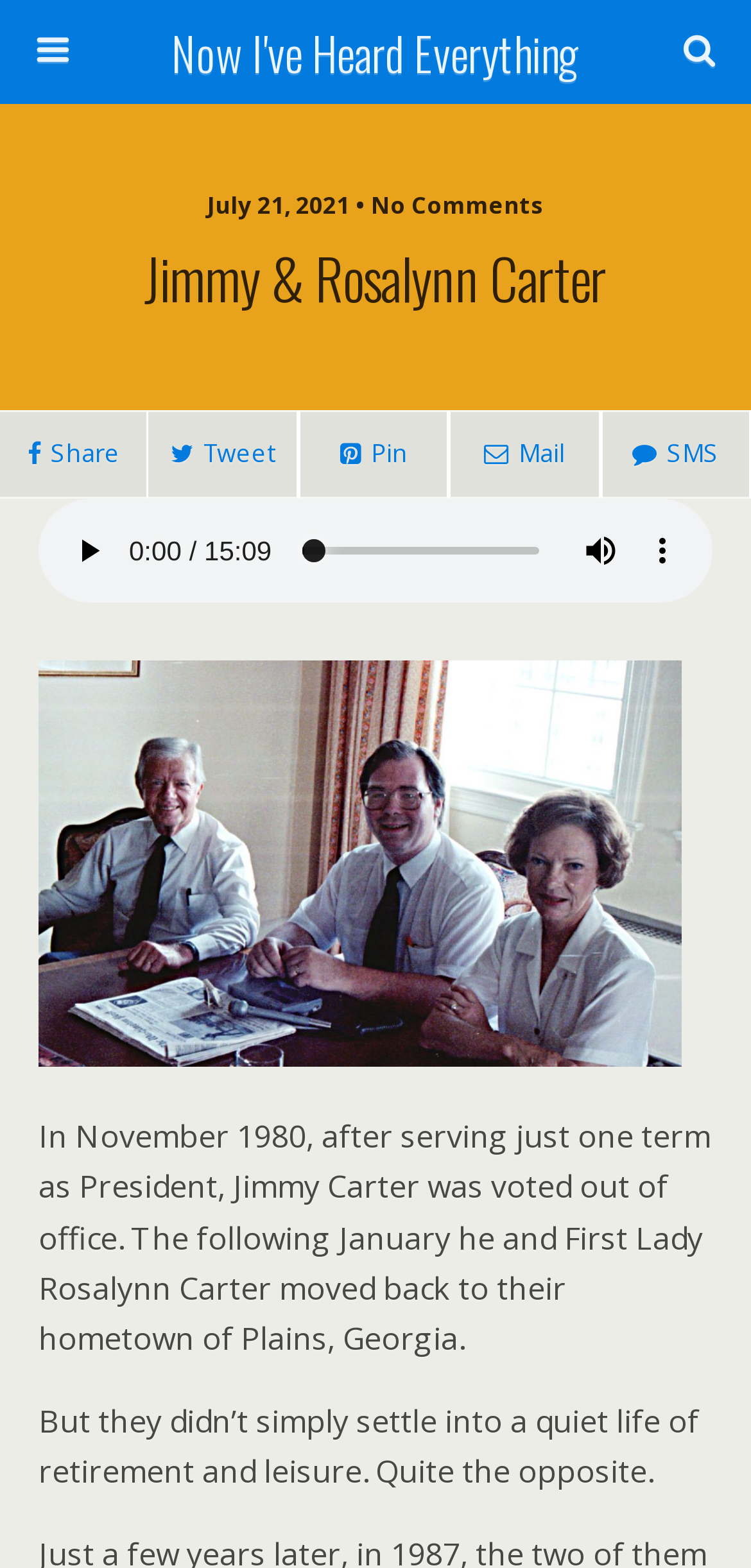Identify and provide the main heading of the webpage.

Jimmy & Rosalynn Carter